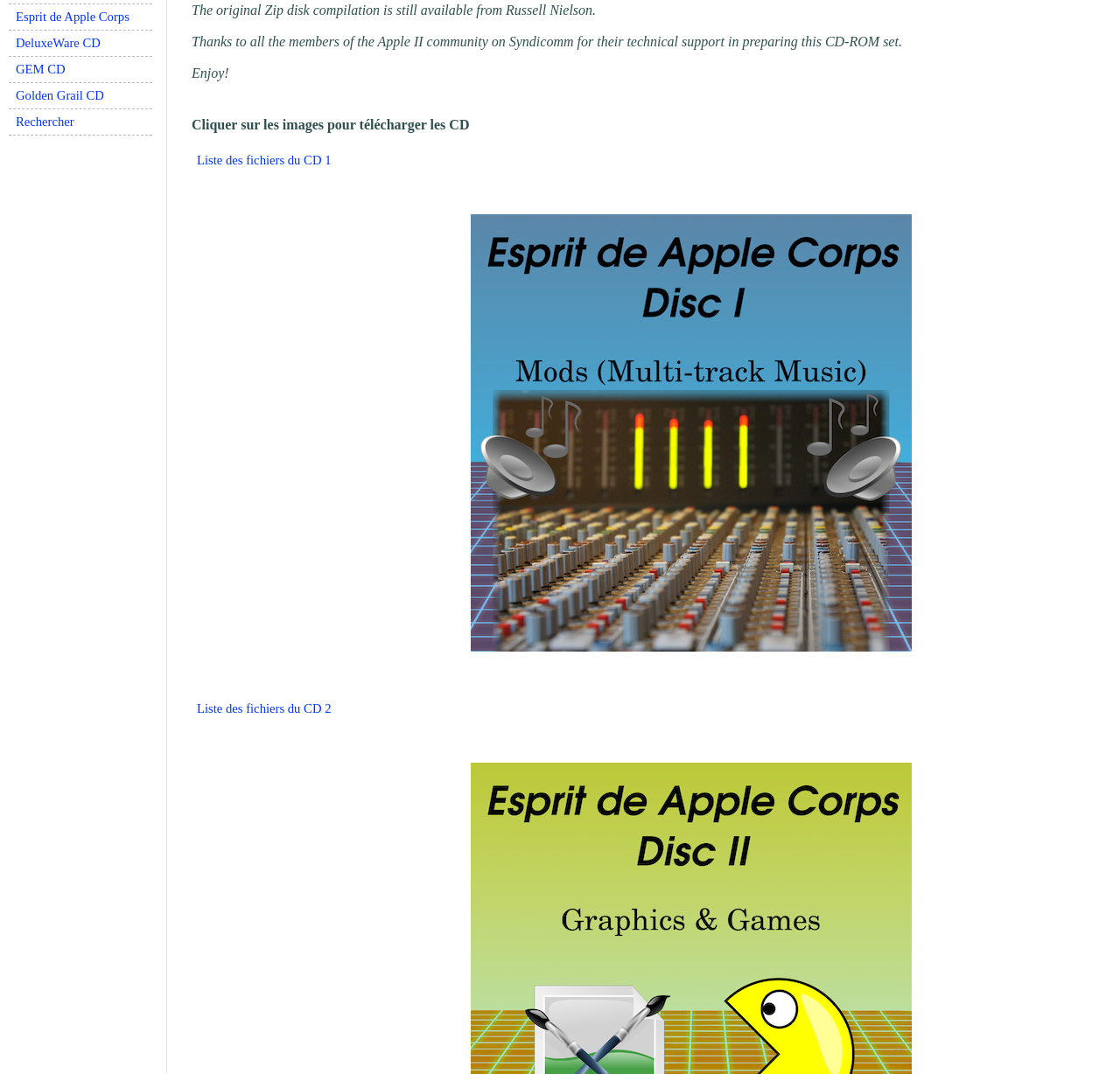From the given element description: "GEM CD", find the bounding box for the UI element. Provide the coordinates as four float numbers between 0 and 1, in the order [left, top, right, bottom].

[0.009, 0.055, 0.134, 0.075]